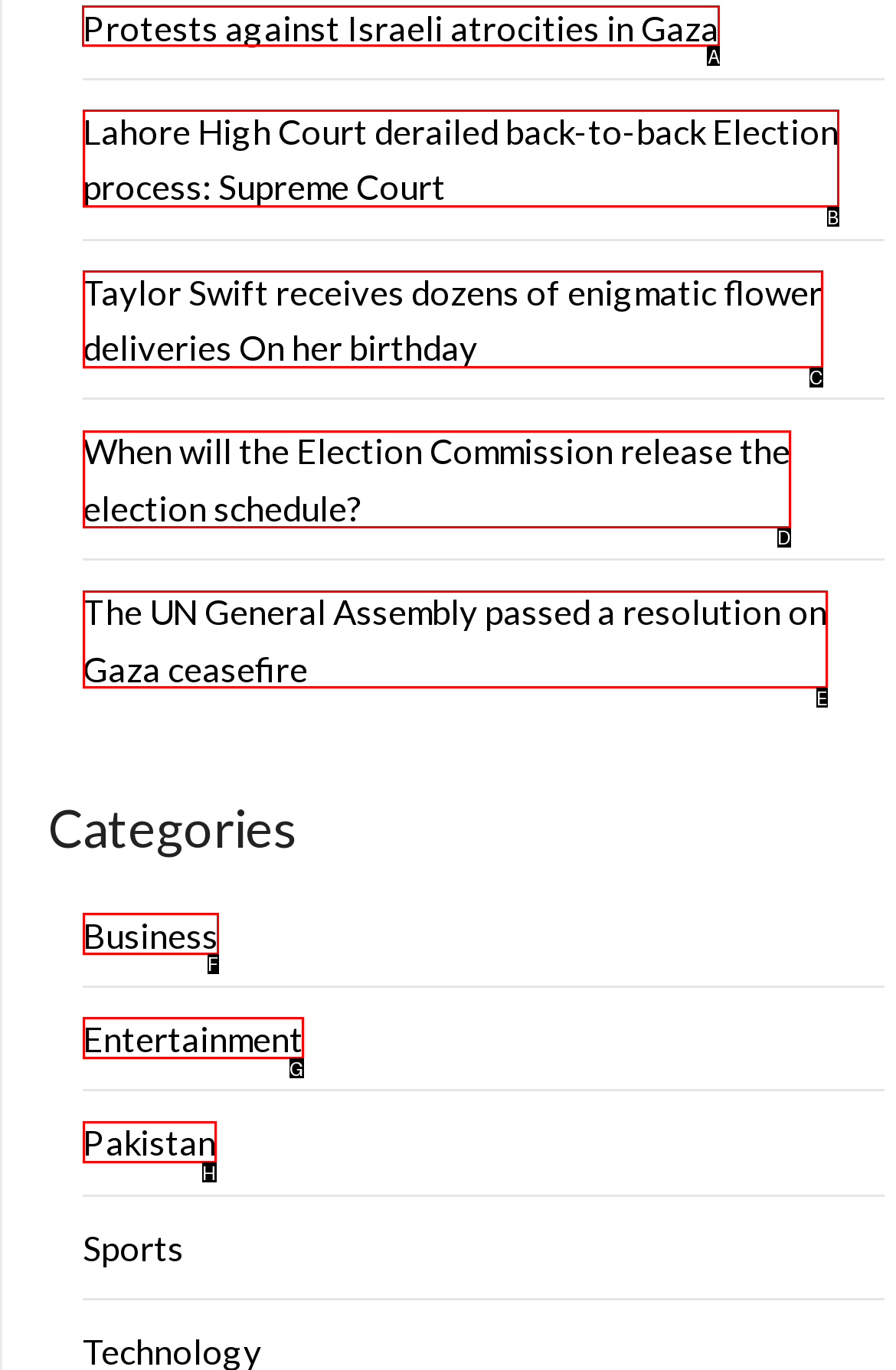For the task: Read news about protests in Gaza, tell me the letter of the option you should click. Answer with the letter alone.

A